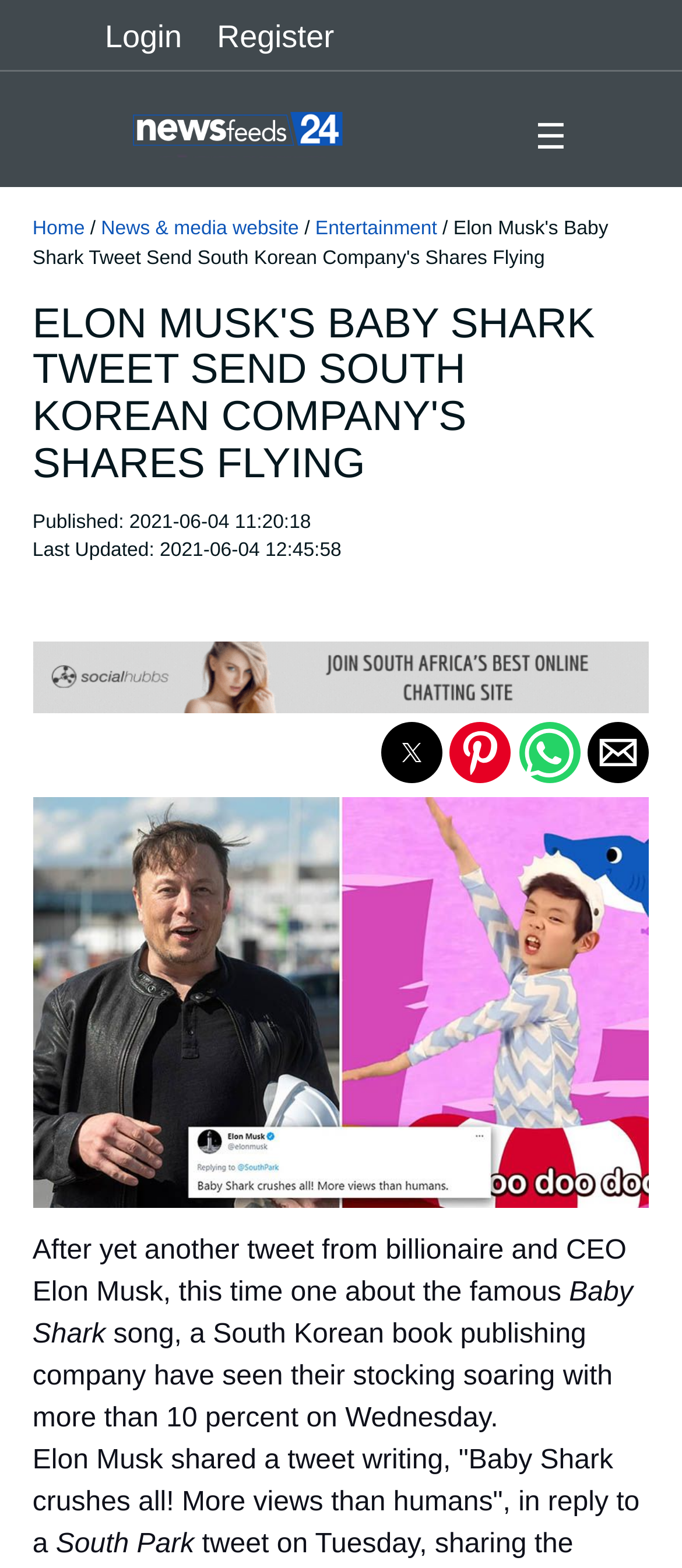Look at the image and answer the question in detail:
What are the social media sharing options available?

I determined the social media sharing options by looking at the buttons at the bottom of the page, which include Twitter, Pinterest, WhatsApp, and Email.